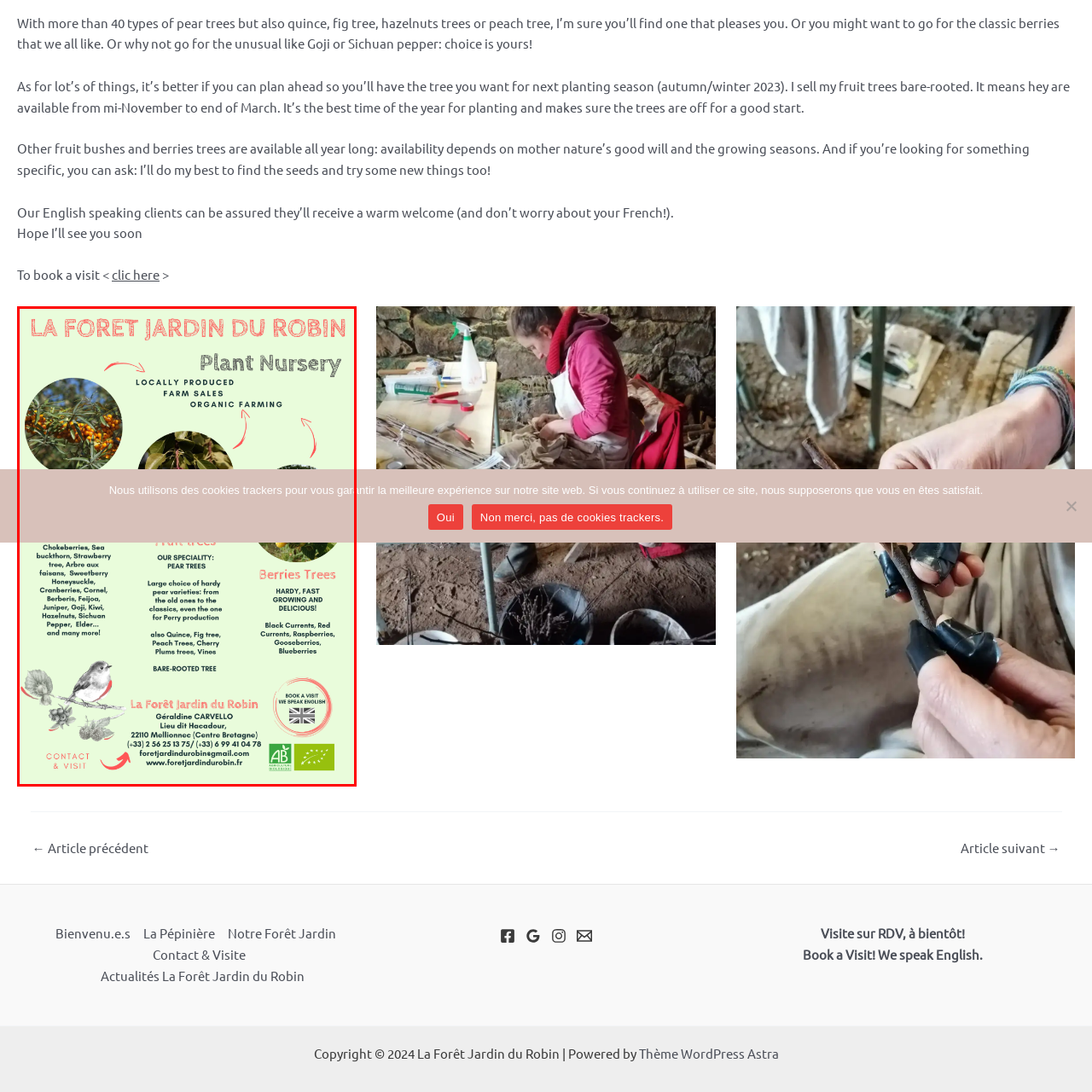Focus on the part of the image that is marked with a yellow outline and respond in detail to the following inquiry based on what you observe: 
What is the focus of the nursery's promotional material?

The caption highlights that the poster showcases a variety of hardy perennials, with a focus on pear trees, indicating that pear trees are the main attraction of the nursery's promotional material.